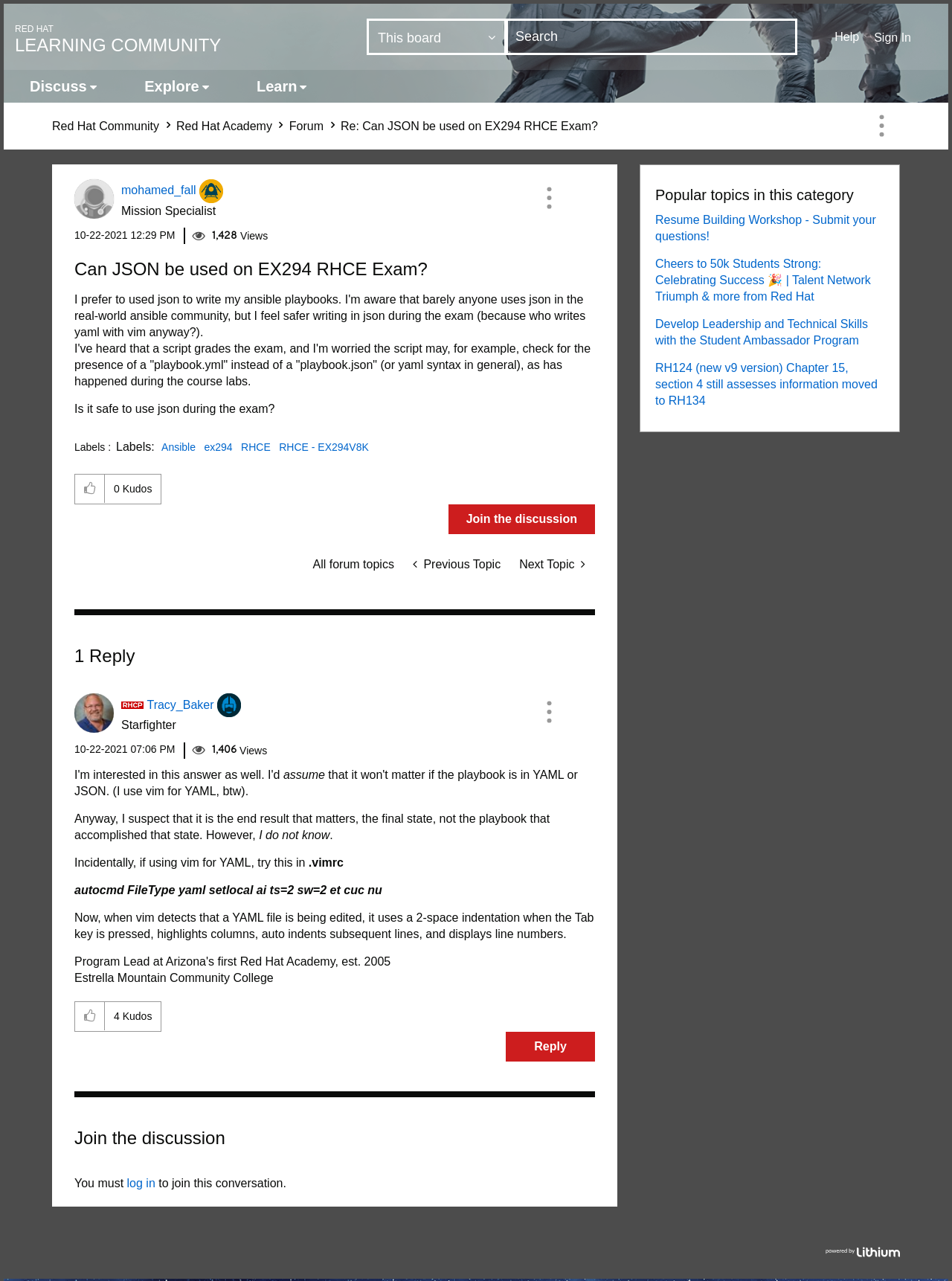What is the name of the person who replied to the original message? From the image, respond with a single word or brief phrase.

Tracy_Baker